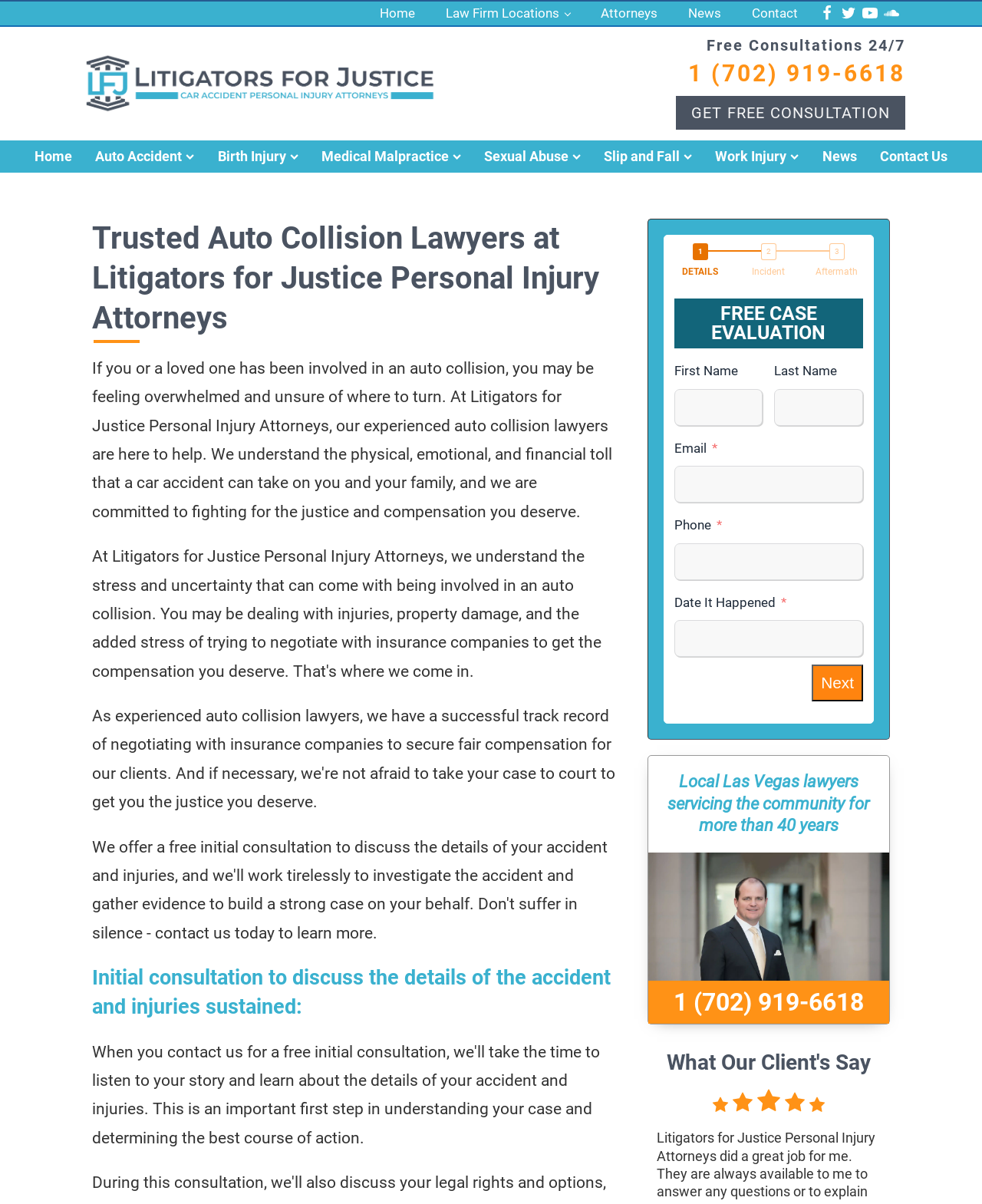Can you extract the primary headline text from the webpage?

Trusted Auto Collision Lawyers at Litigators for Justice Personal Injury Attorneys